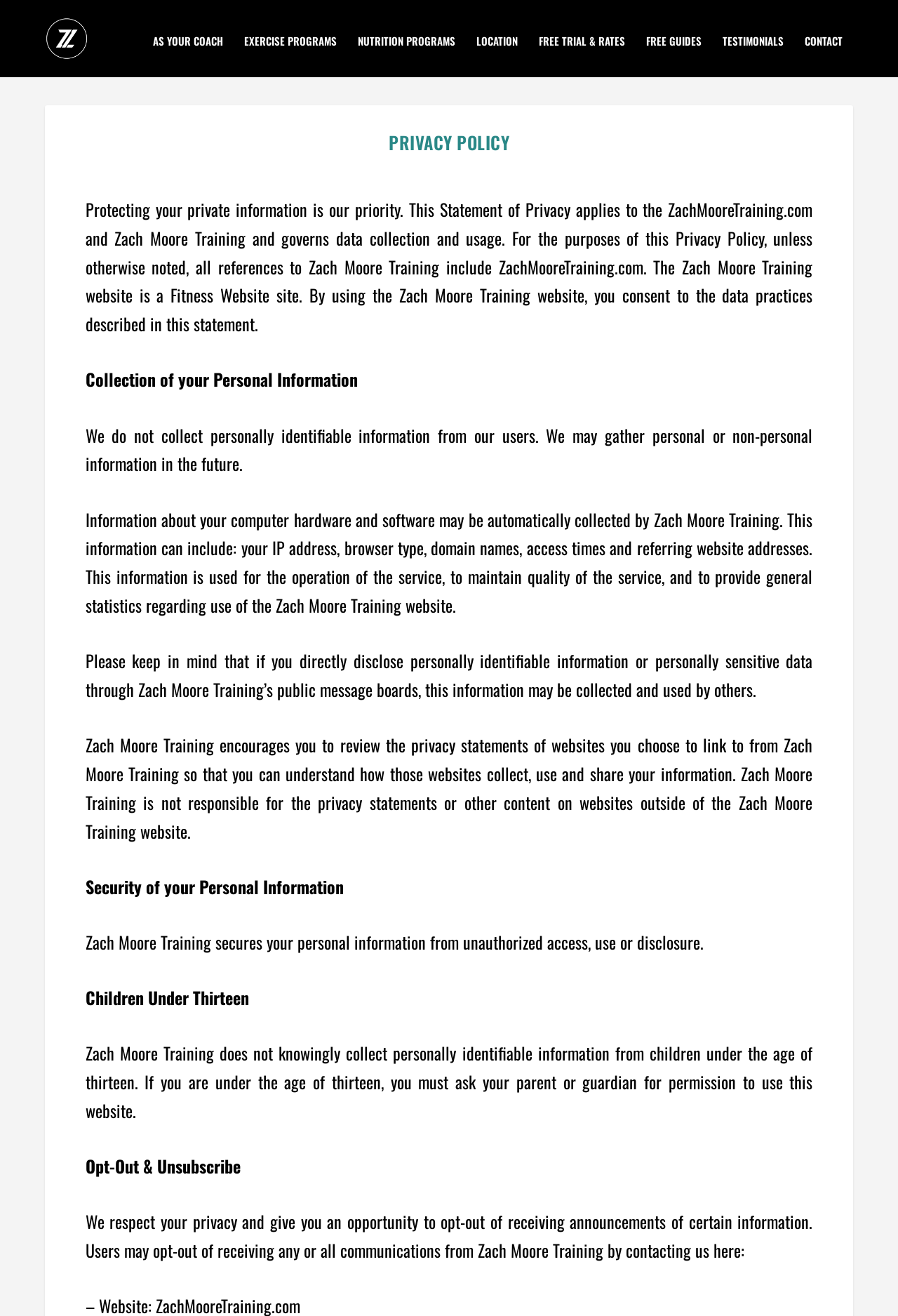Determine the bounding box coordinates for the region that must be clicked to execute the following instruction: "Read PRIVACY POLICY".

[0.05, 0.08, 0.95, 0.136]